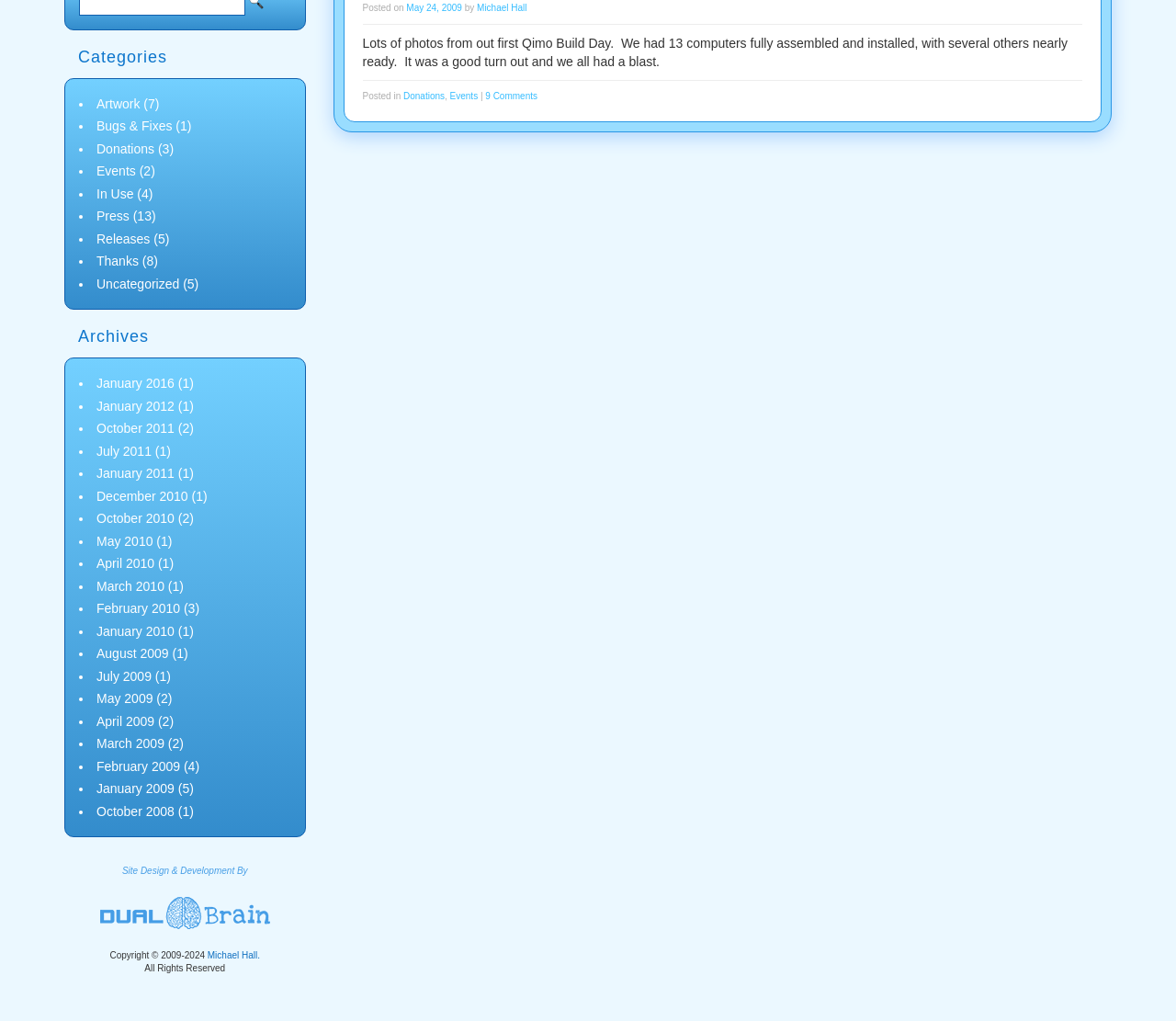Determine the bounding box for the UI element as described: "August 2009". The coordinates should be represented as four float numbers between 0 and 1, formatted as [left, top, right, bottom].

[0.082, 0.633, 0.143, 0.647]